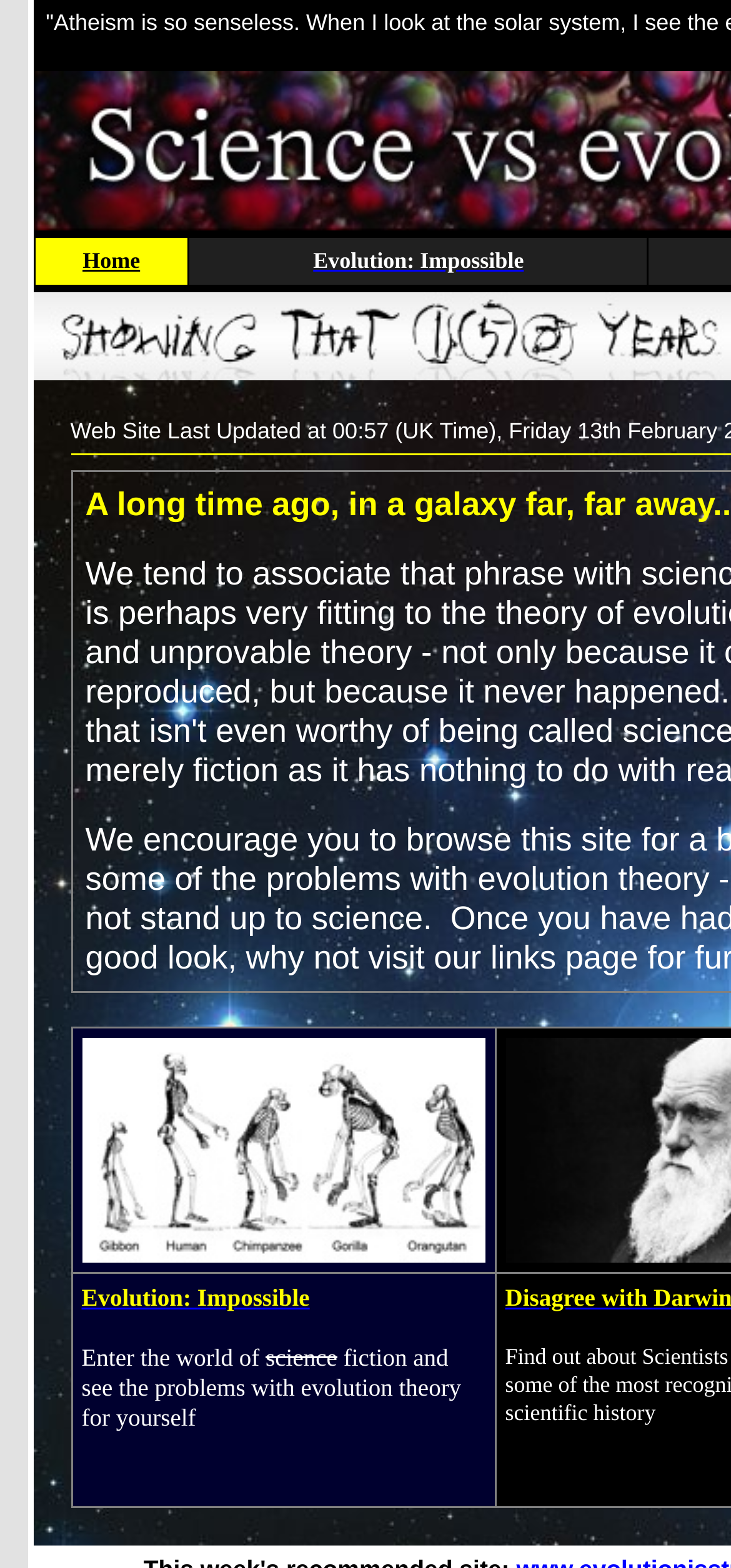What is the title of the second menu item?
Using the image, give a concise answer in the form of a single word or short phrase.

Evolution: Impossible